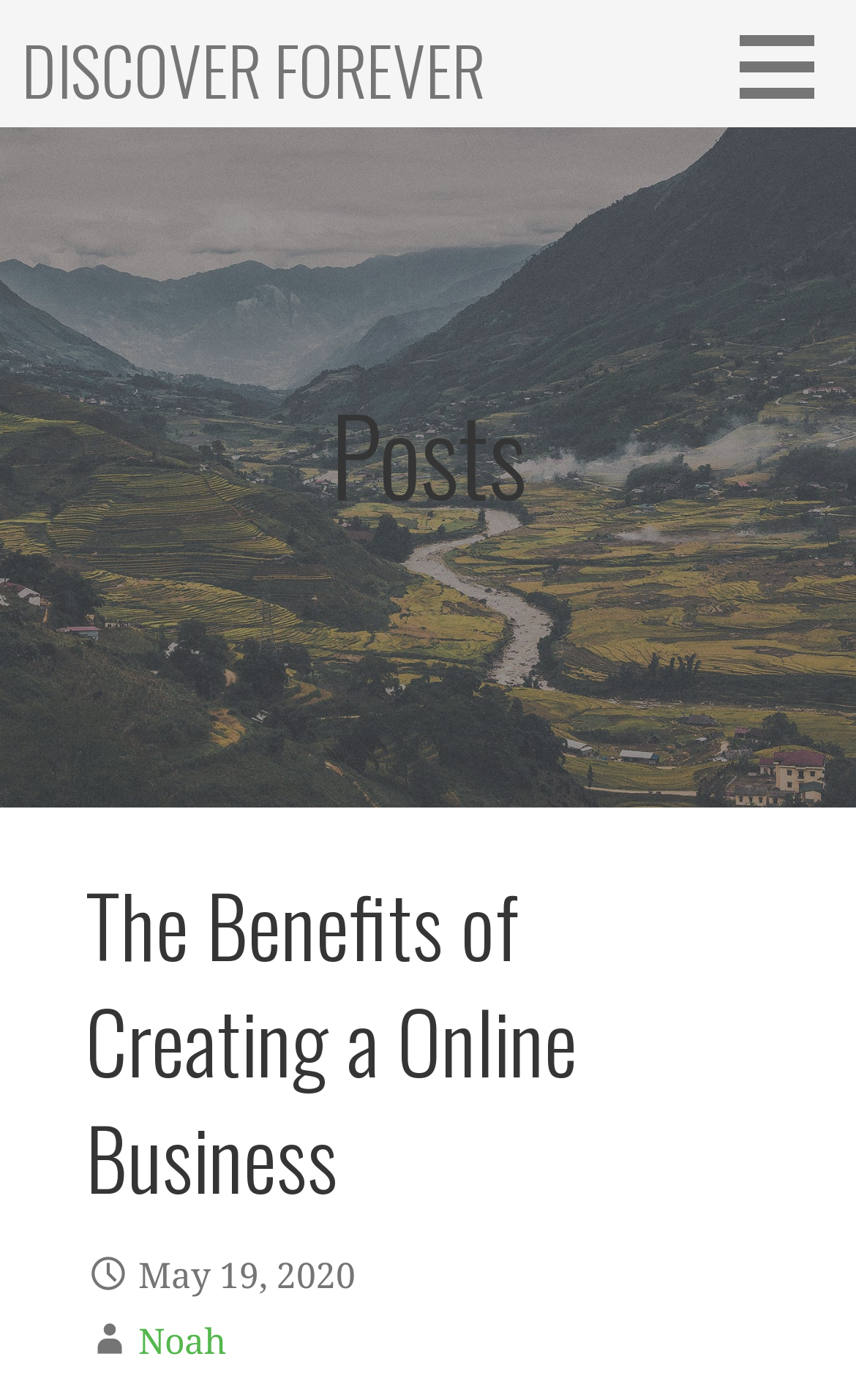Identify the main title of the webpage and generate its text content.

The Benefits of Creating a Online Business